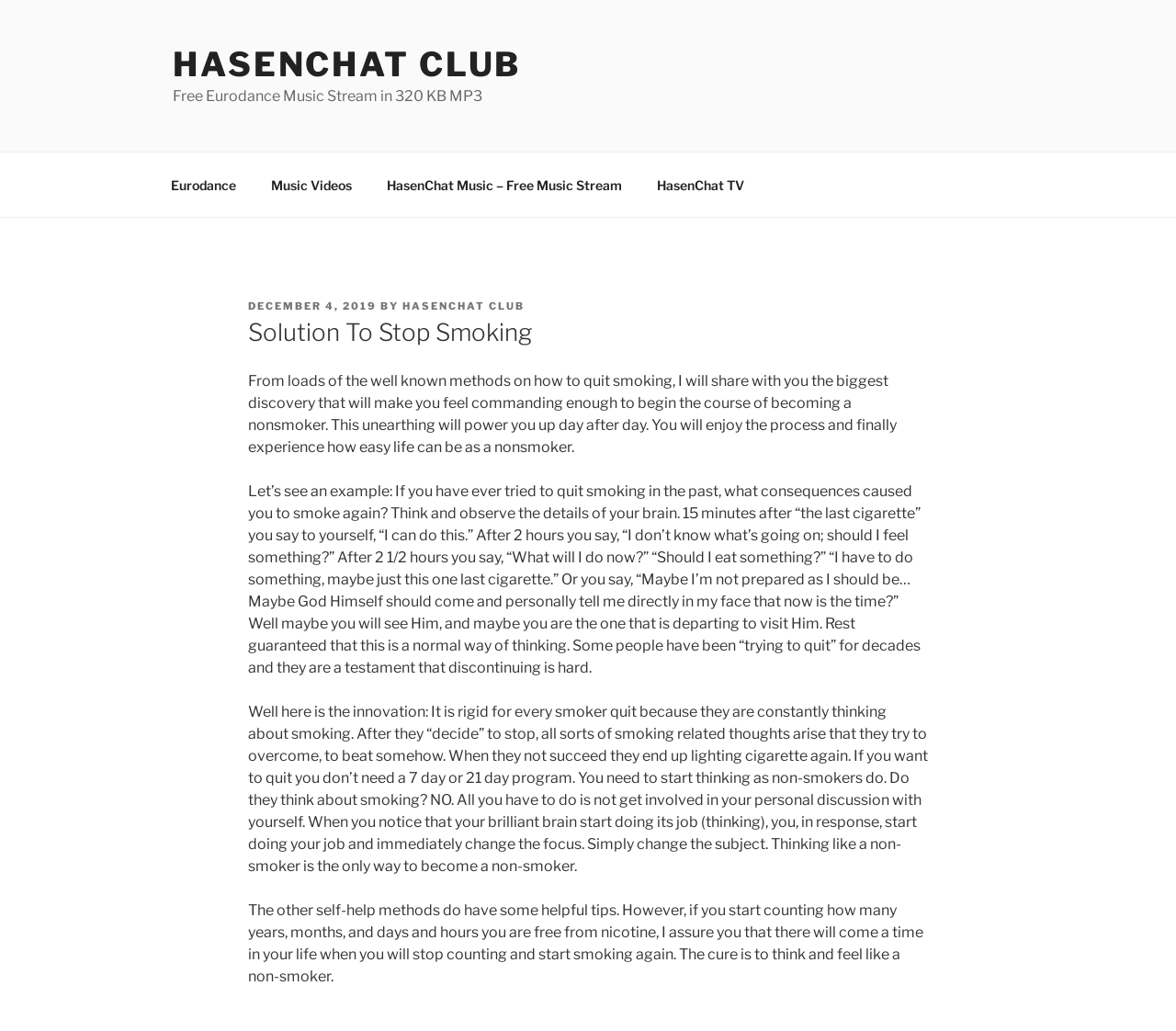Provide the bounding box coordinates for the UI element that is described by this text: "Music Videos". The coordinates should be in the form of four float numbers between 0 and 1: [left, top, right, bottom].

[0.216, 0.157, 0.312, 0.201]